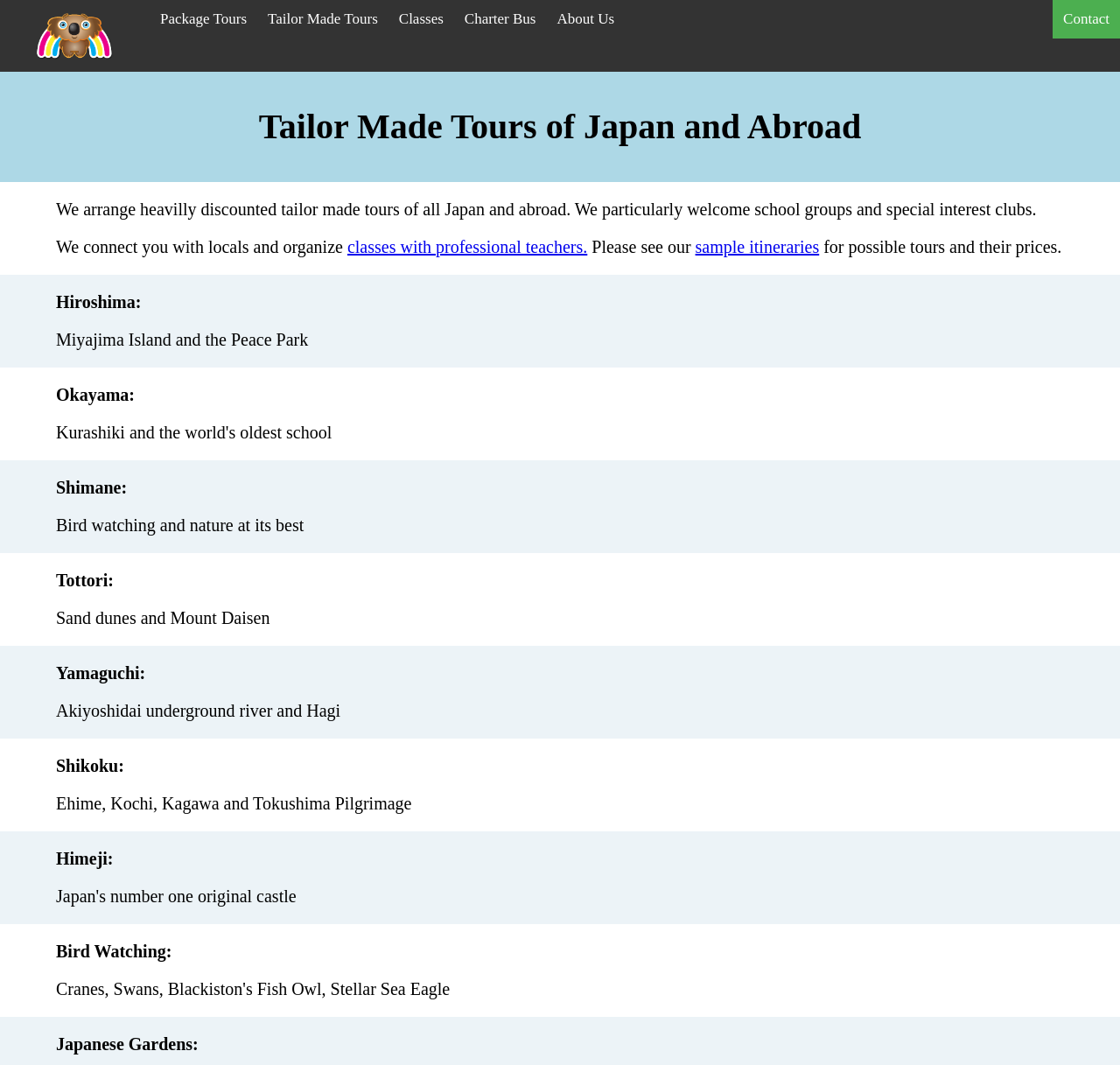Using a single word or phrase, answer the following question: 
What type of activities are mentioned on the website?

Bird watching, nature, pilgrimage